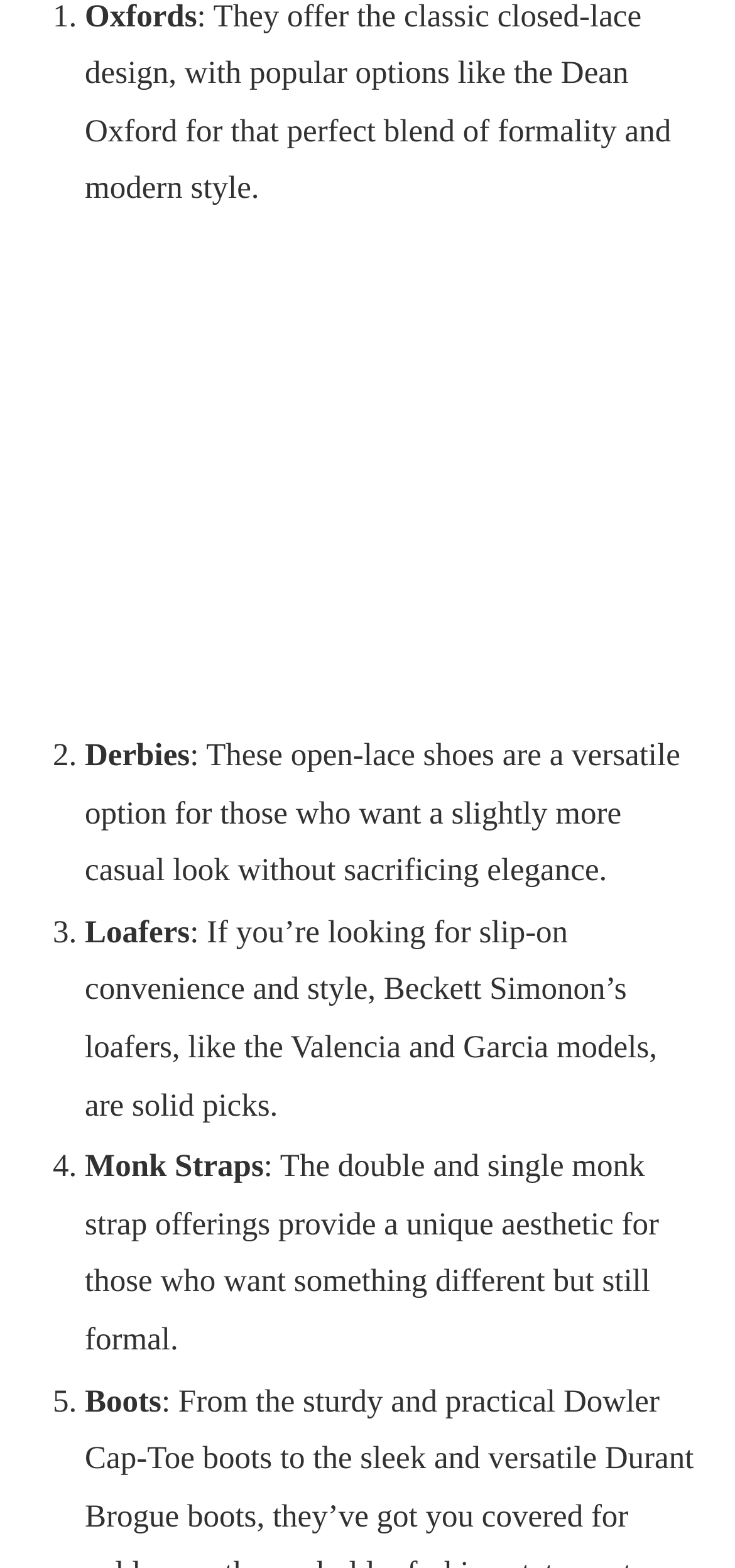Find the bounding box coordinates for the HTML element specified by: "About Us".

[0.364, 0.81, 0.542, 0.834]